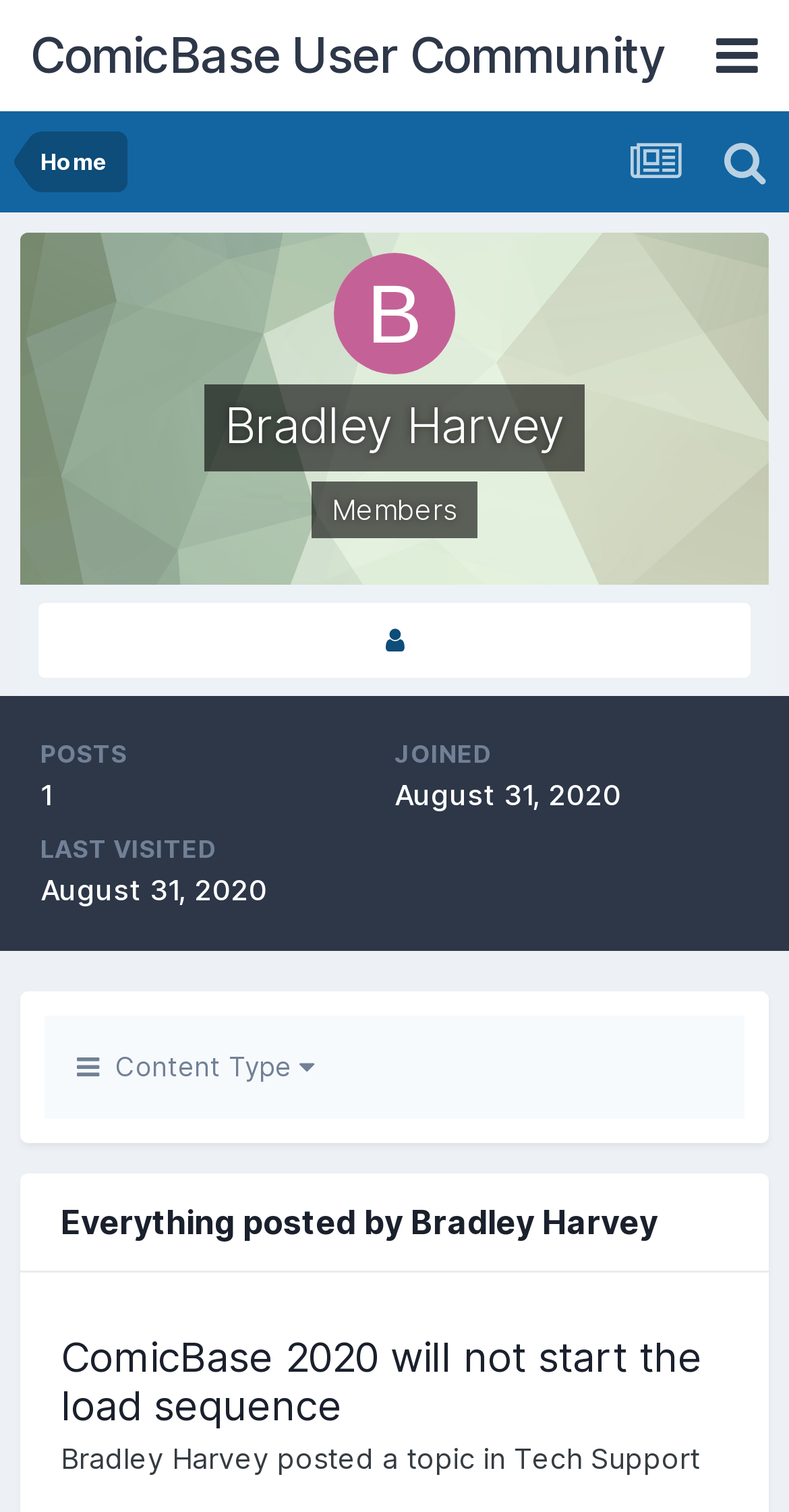When did Bradley Harvey join the community?
Utilize the information in the image to give a detailed answer to the question.

I found the join date by looking at the time element that says '8/31/2020 00:35' which is located in the user profile information, indicating that Bradley Harvey joined the community on that date and time.